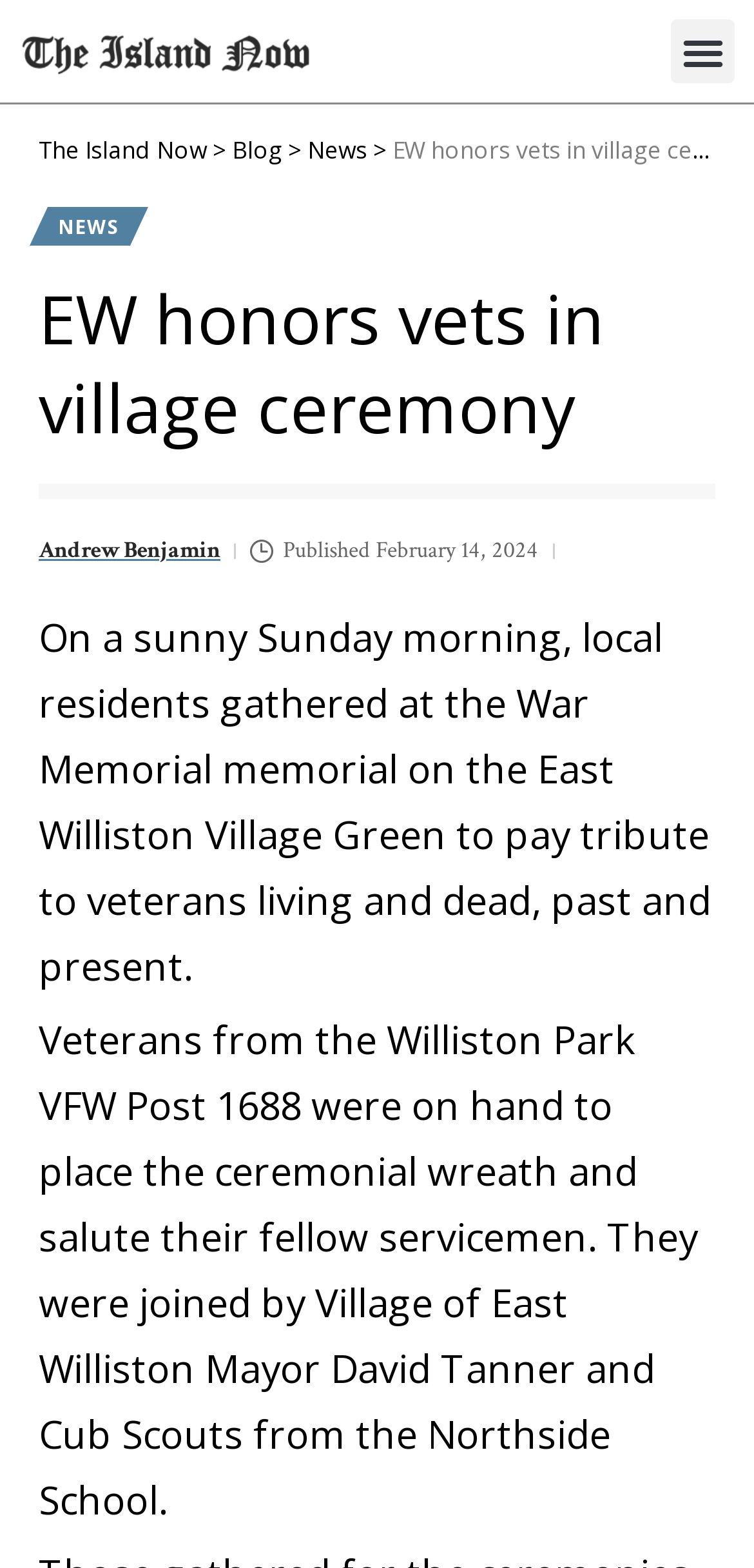Who wrote the article?
Look at the image and construct a detailed response to the question.

I found the author's name by looking at the link element with the text 'Andrew Benjamin' which is located below the main heading and above the published date.